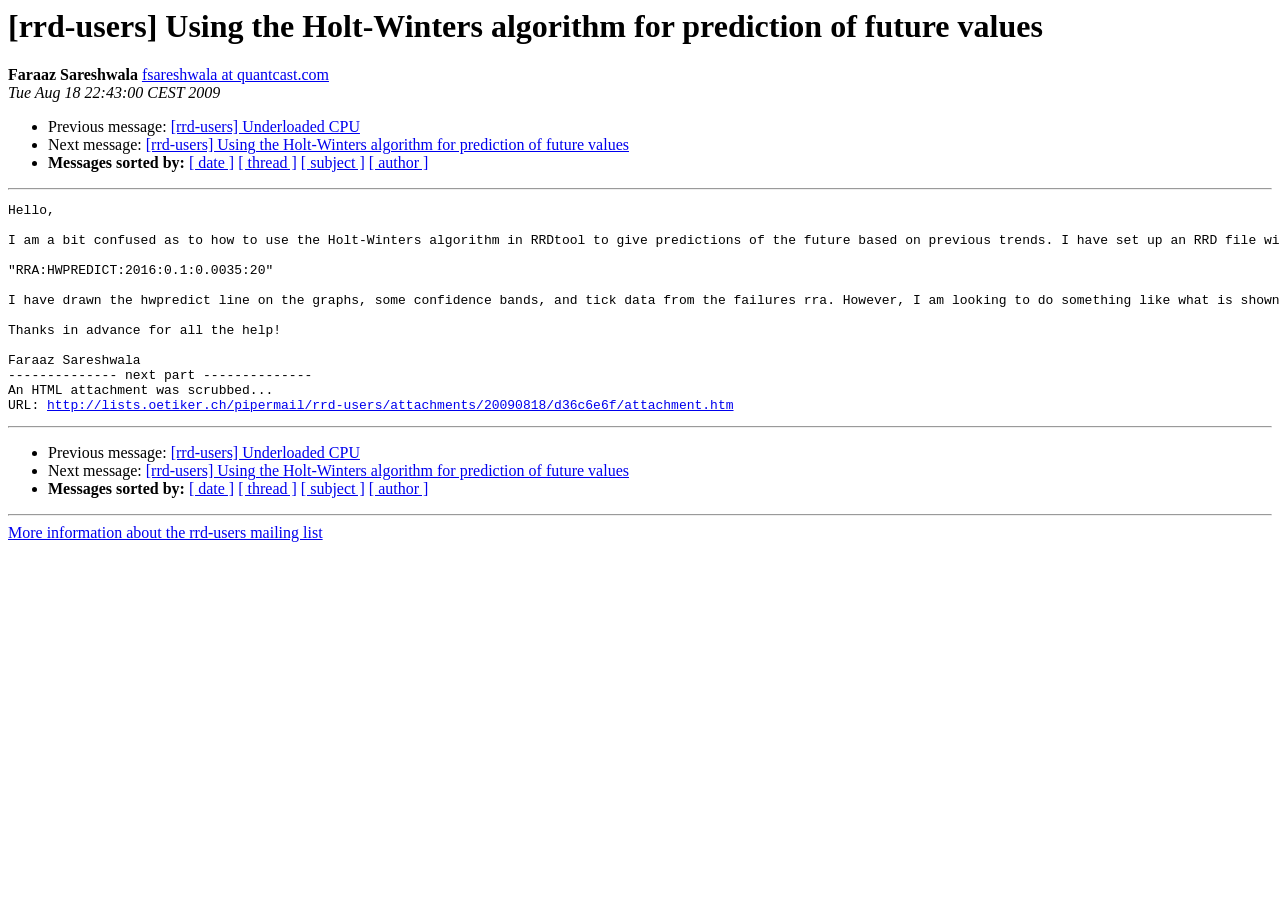Provide a thorough description of this webpage.

This webpage appears to be an archived email thread from the "rrd-users" mailing list. At the top, there is a heading that displays the subject of the email thread, "[rrd-users] Using the Holt-Winters algorithm for prediction of future values". Below the heading, the sender's name, "Faraaz Sareshwala", and email address, "fsareshwala at quantcast.com", are displayed. The date and time of the email, "Tue Aug 18 22:43:00 CEST 2009", are also shown.

The main content of the webpage is divided into sections, separated by horizontal lines. The first section contains links to previous and next messages in the email thread, as well as options to sort messages by date, thread, subject, or author.

Below the first section, there is a link to an attachment, "http://lists.oetiker.ch/pipermail/rrd-users/attachments/20090818/d36c6e6f/attachment.htm". This is followed by another section that contains links to previous and next messages, as well as options to sort messages.

At the bottom of the webpage, there is a link to more information about the "rrd-users" mailing list. Overall, the webpage has a simple layout with a focus on providing links to navigate the email thread and related information.